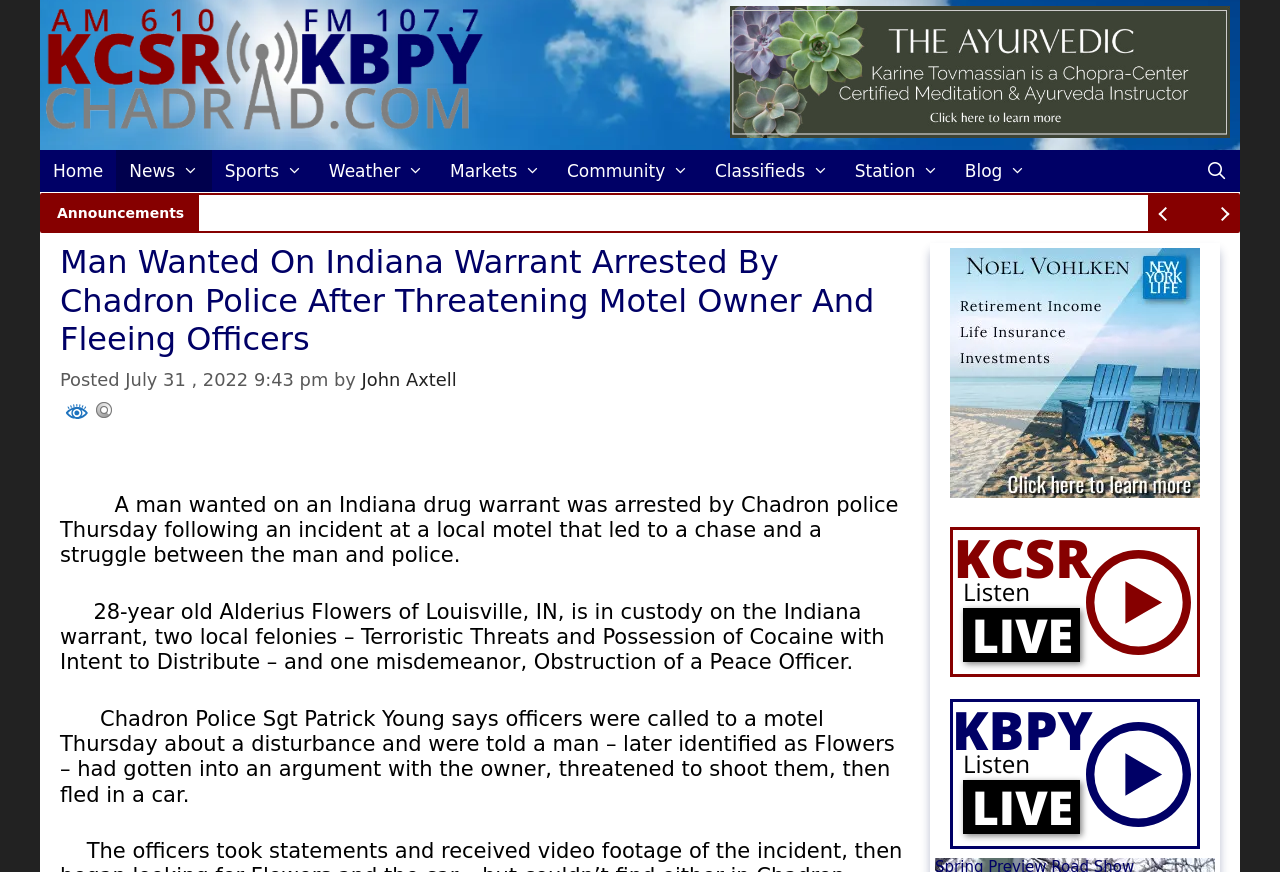Please extract the title of the webpage.

Man Wanted On Indiana Warrant Arrested By Chadron Police After Threatening Motel Owner And Fleeing Officers